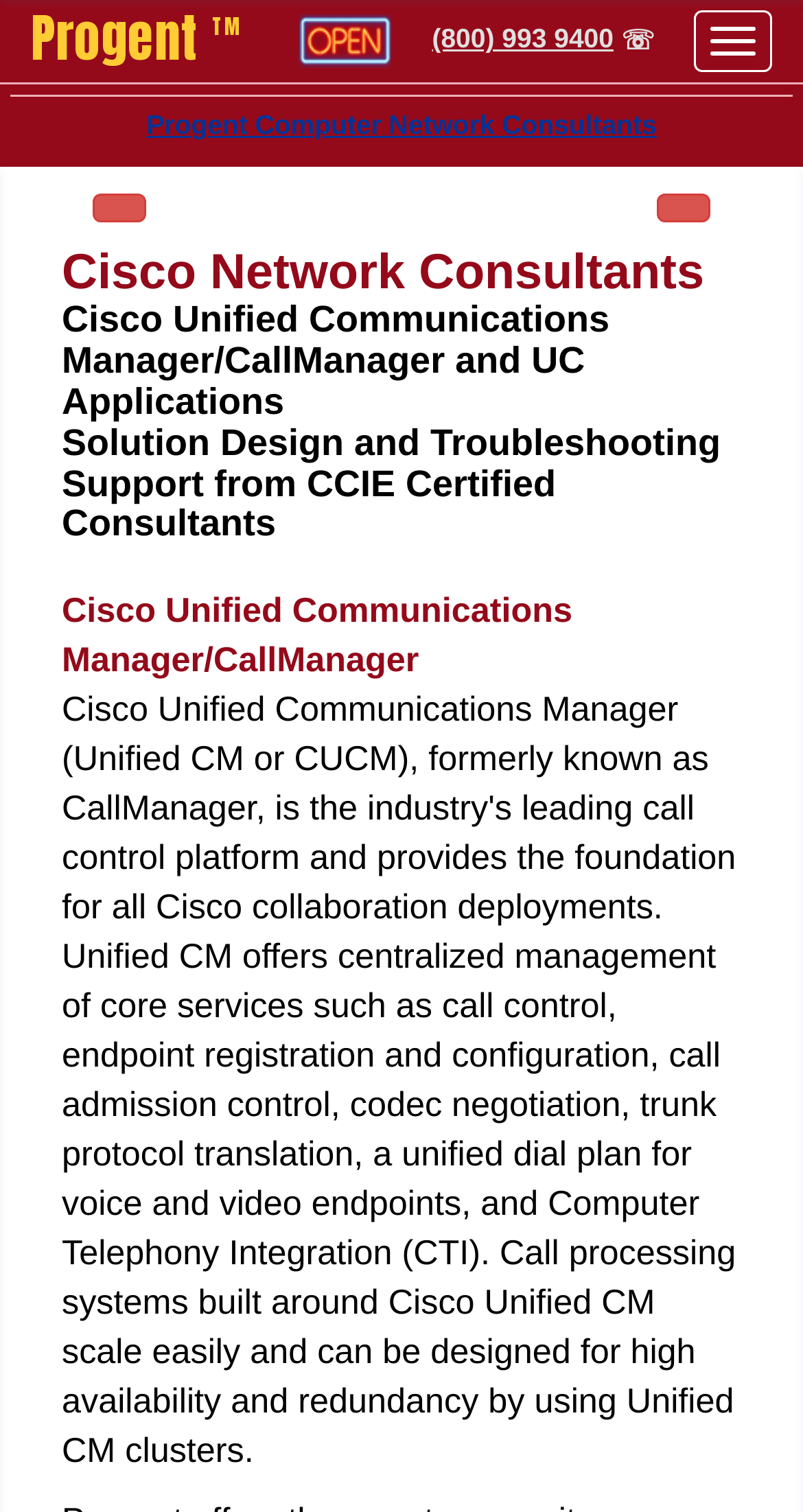Bounding box coordinates are to be given in the format (top-left x, top-left y, bottom-right x, bottom-right y). All values must be floating point numbers between 0 and 1. Provide the bounding box coordinate for the UI element described as: parent_node: (800) 993 9400 ☏

[0.864, 0.007, 0.961, 0.048]